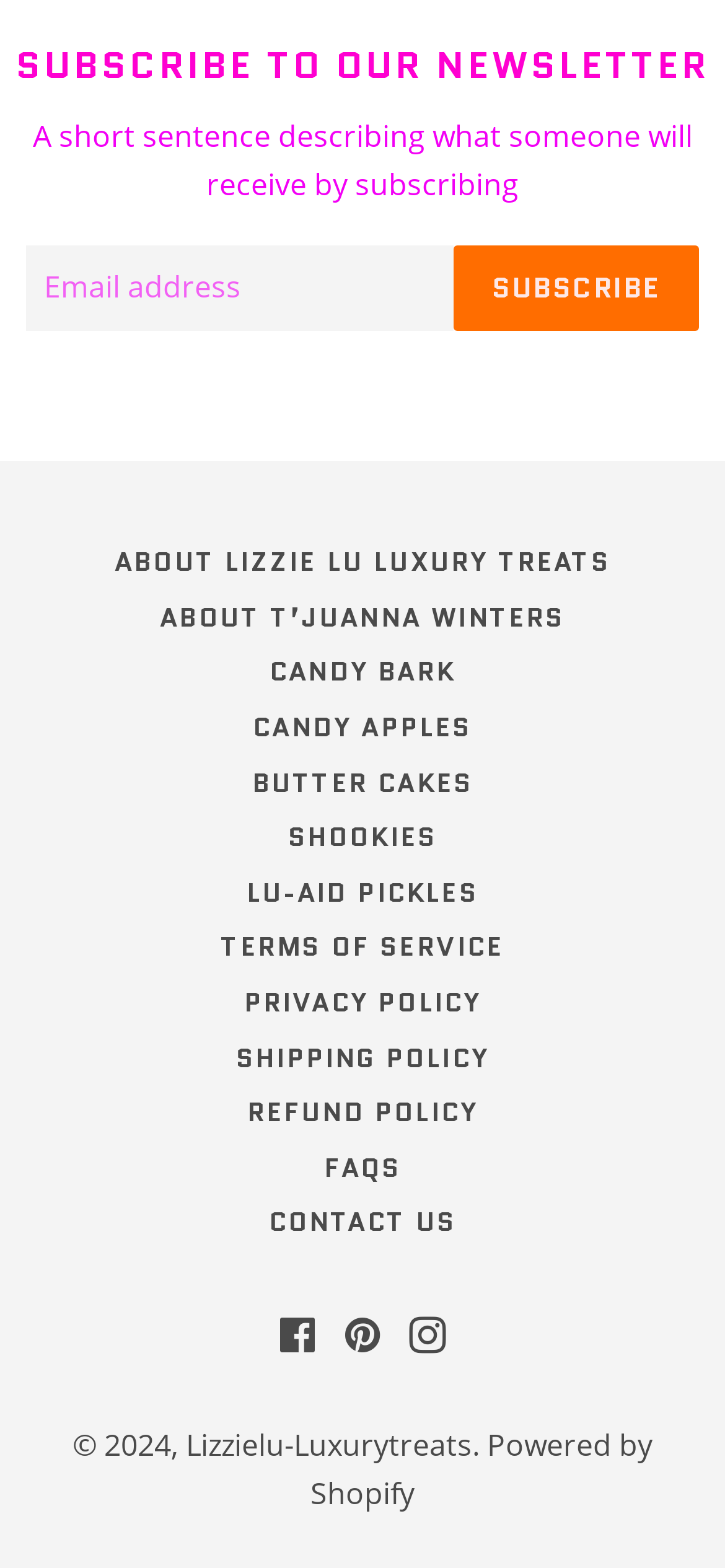Please provide a comprehensive response to the question below by analyzing the image: 
What is the name of the business mentioned on the webpage?

The webpage mentions the name 'Lizzielu Luxury Treats' in the copyright notice and also has a link to the business's website, indicating that the webpage is related to this business.